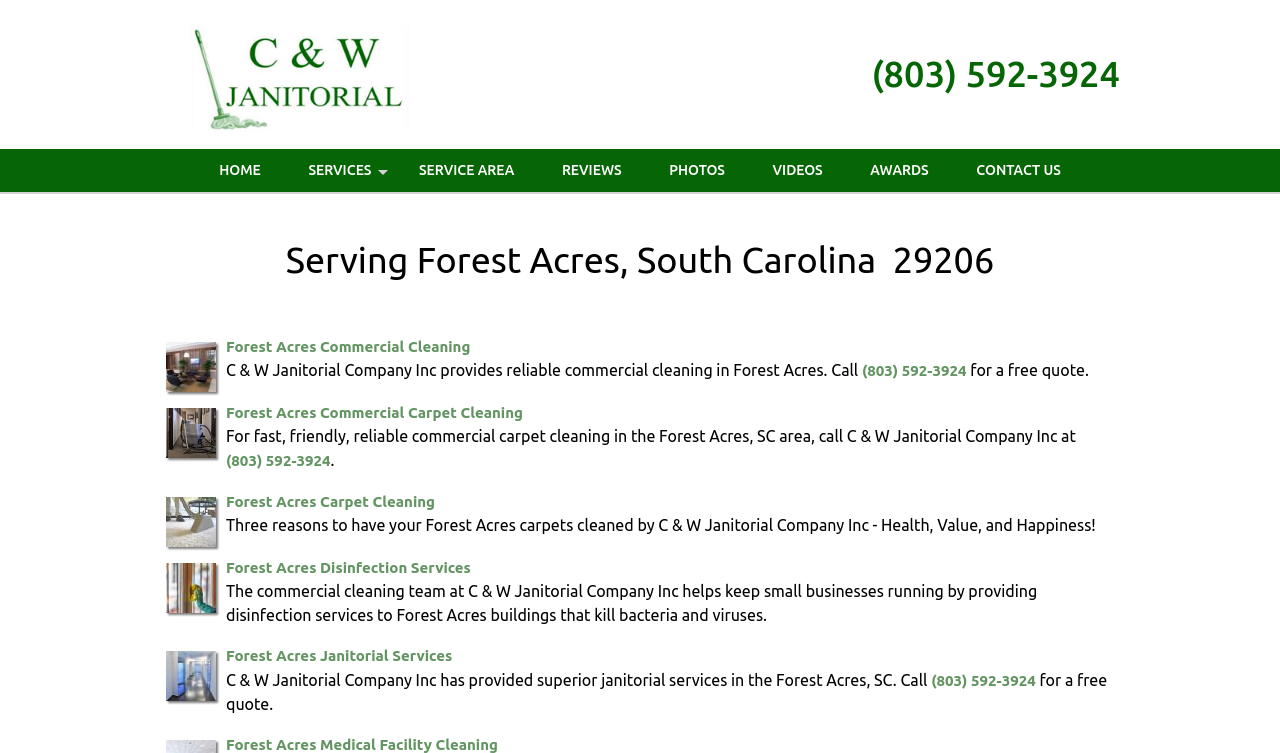What is the area served by C & W Janitorial Company Inc?
Provide an in-depth answer to the question, covering all aspects.

The webpage indicates that C & W Janitorial Company Inc serves the Forest Acres area in South Carolina. This information is provided in the heading and in the descriptions of various services.